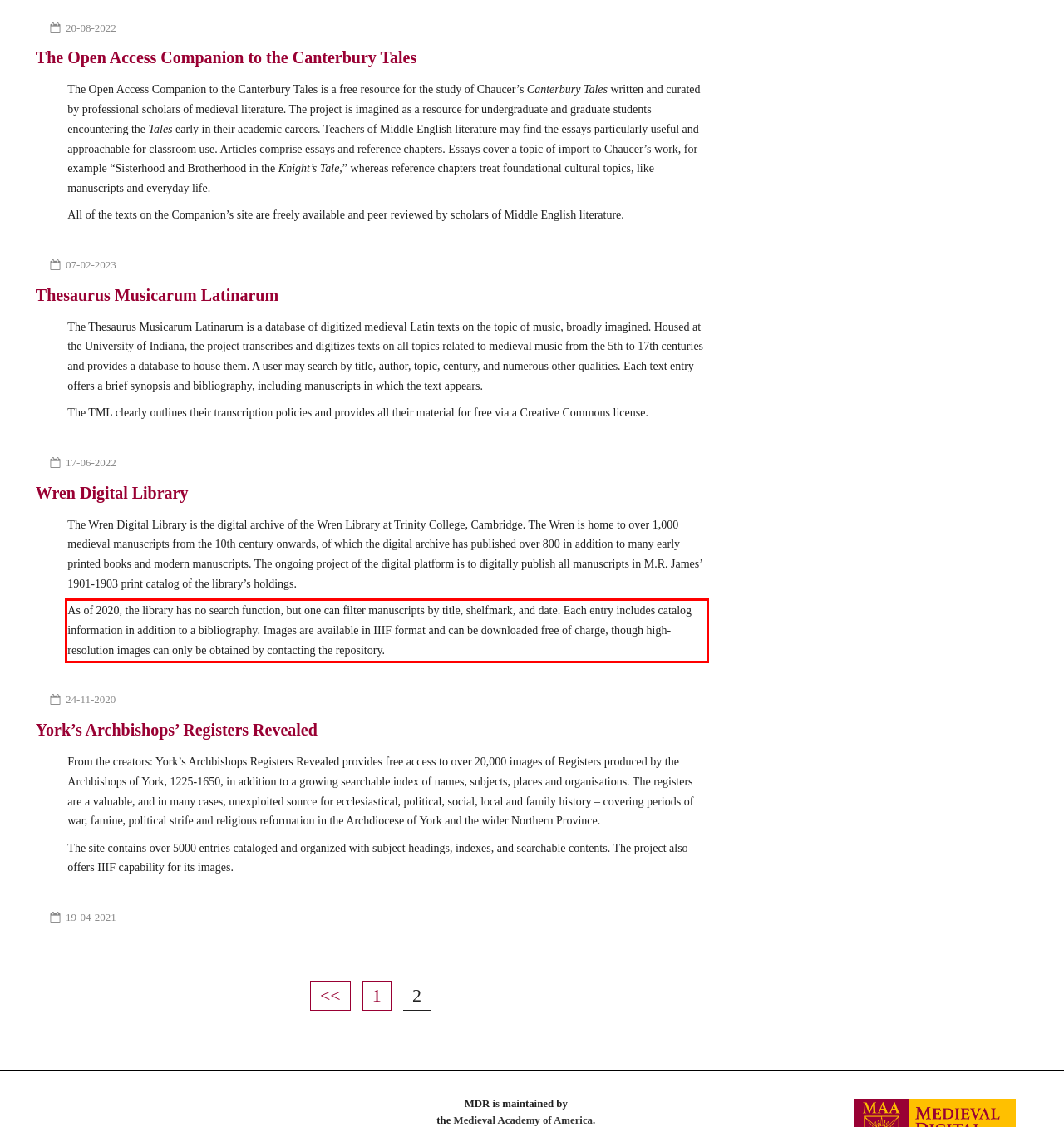Given a webpage screenshot with a red bounding box, perform OCR to read and deliver the text enclosed by the red bounding box.

As of 2020, the library has no search function, but one can filter manuscripts by title, shelfmark, and date. Each entry includes catalog information in addition to a bibliography. Images are available in IIIF format and can be downloaded free of charge, though high-resolution images can only be obtained by contacting the repository.